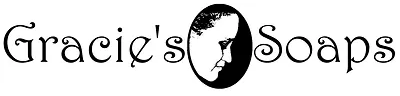Provide your answer to the question using just one word or phrase: What is the specialty of Gracie's Soaps?

Natural skincare solutions